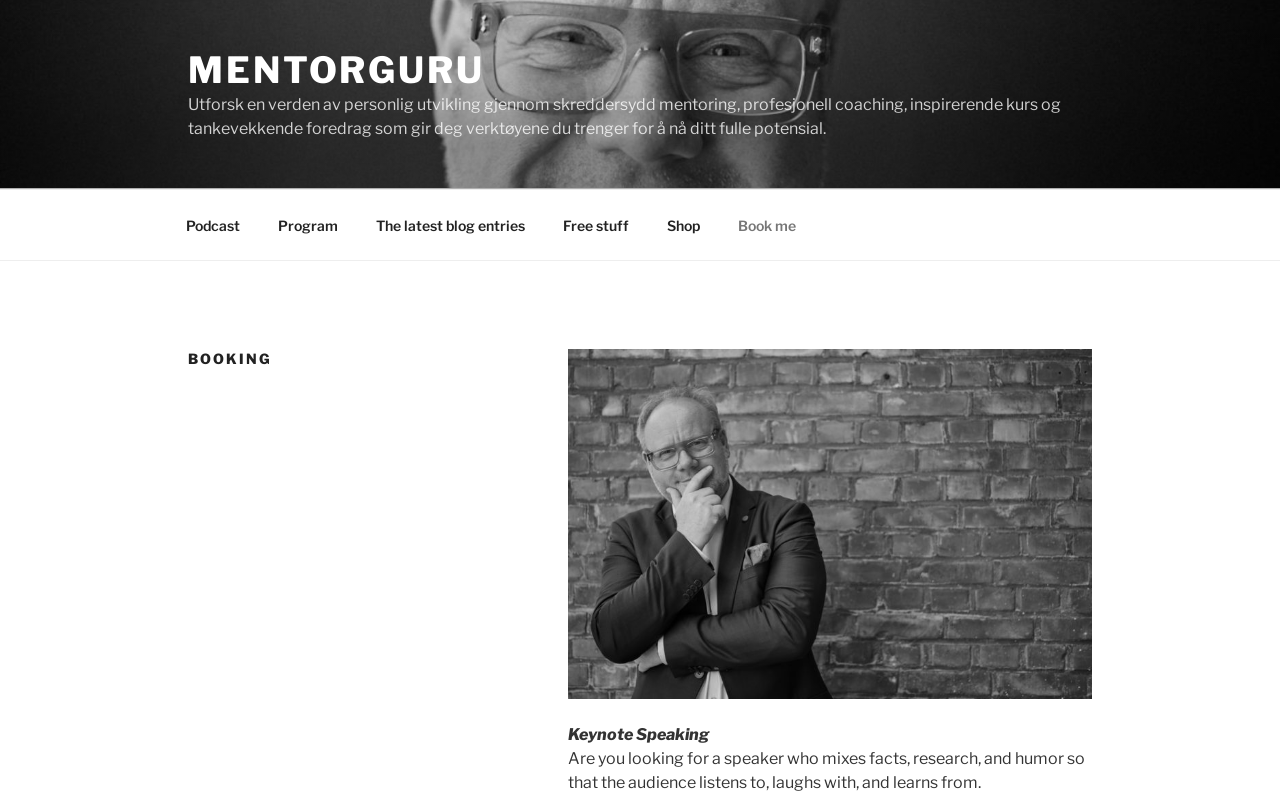What is the focus of the 'Program' section?
Please answer using one word or phrase, based on the screenshot.

Professional coaching and courses